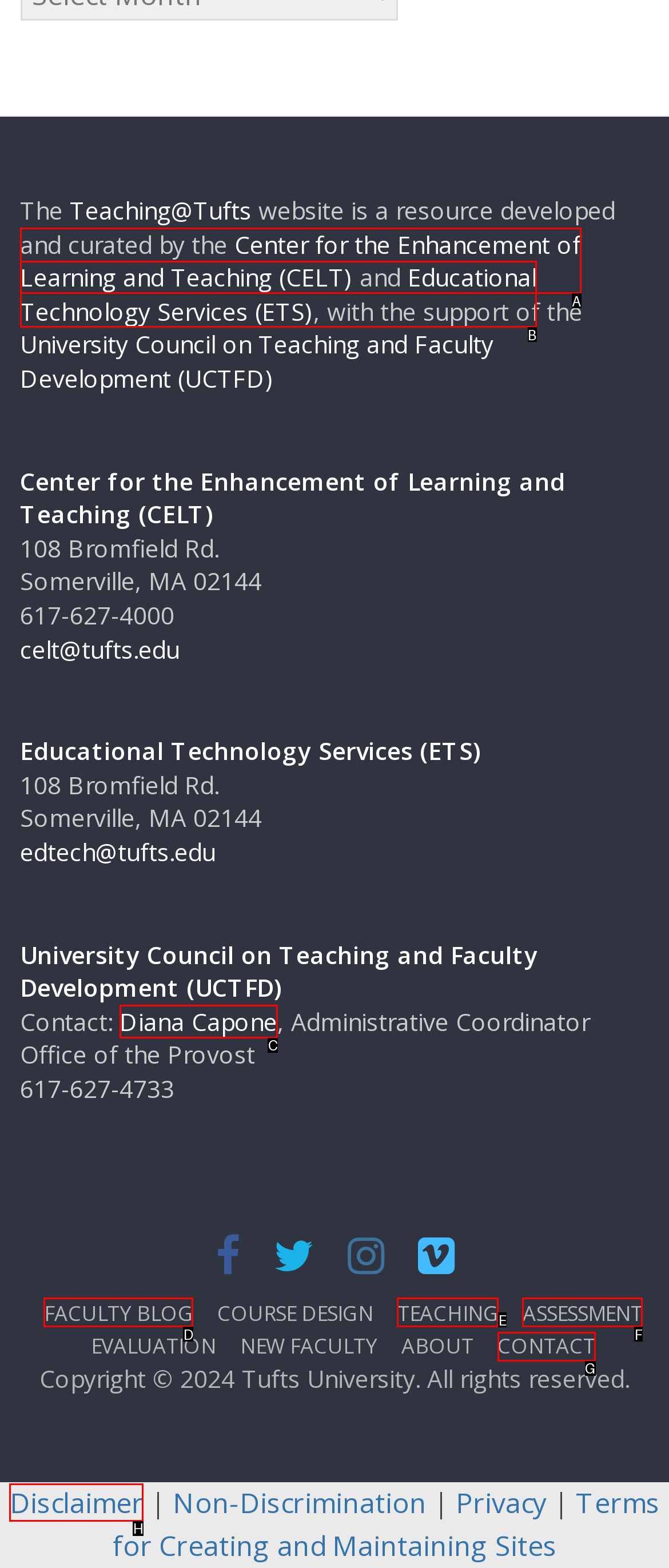Specify which HTML element I should click to complete this instruction: View the contact information of Diana Capone Answer with the letter of the relevant option.

C